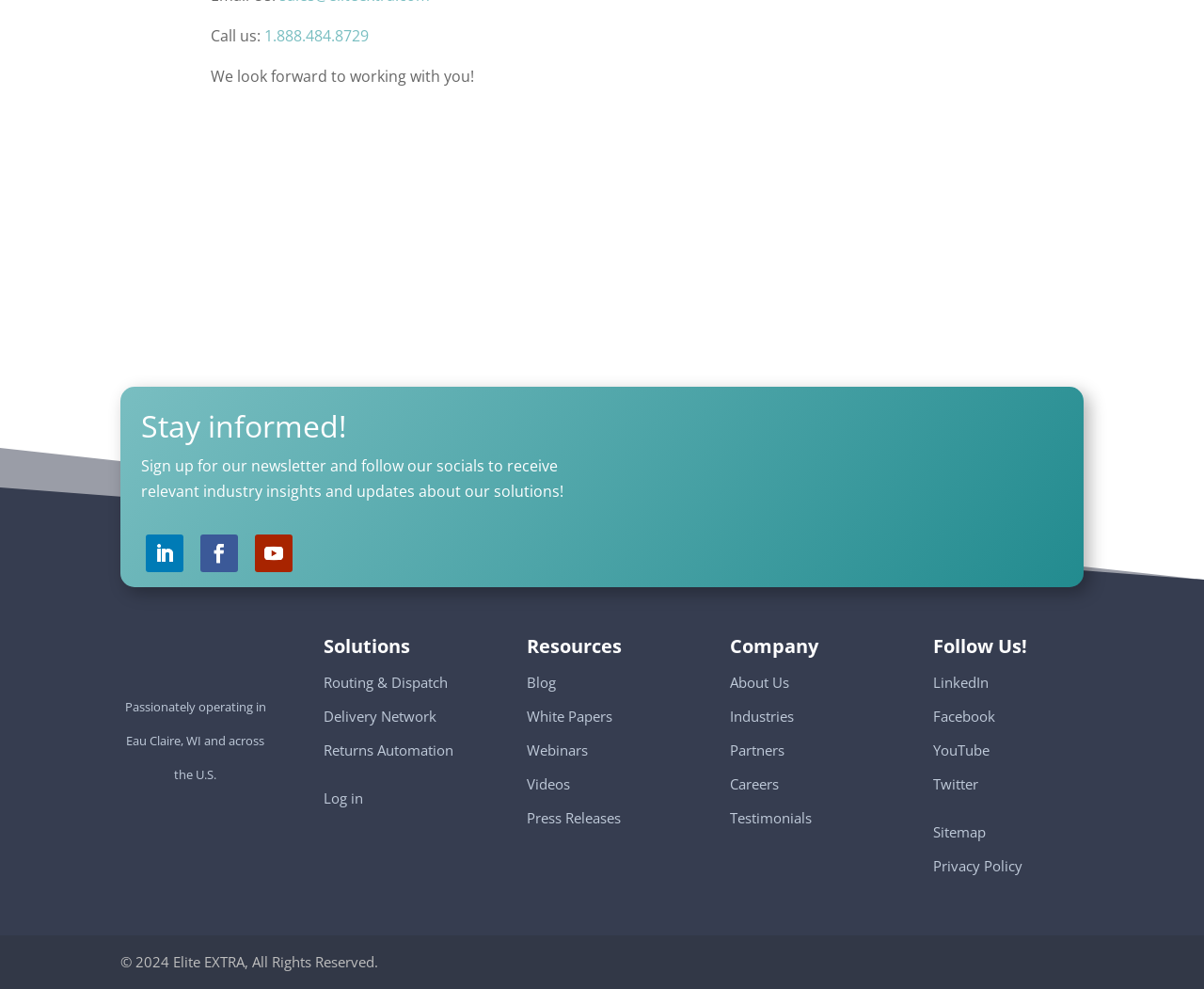What is the company's location?
Answer the question with a single word or phrase, referring to the image.

Eau Claire, WI